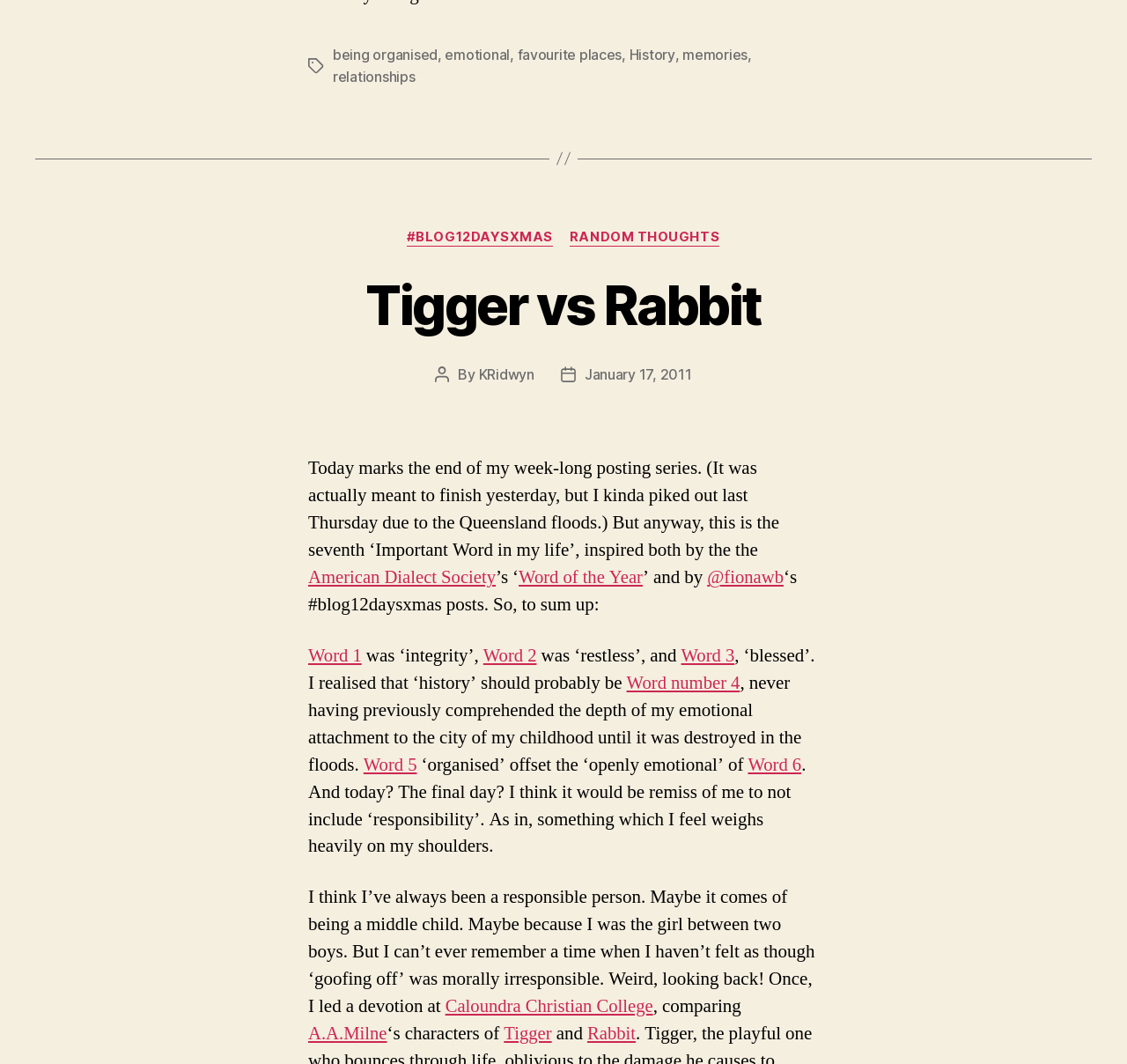What is the seventh 'Important Word in my life' inspired by?
Give a detailed explanation using the information visible in the image.

The seventh 'Important Word in my life' is inspired by the American Dialect Society, as mentioned in the text. The text also mentions that it is inspired by @fionawb's #blog12daysxmas posts.